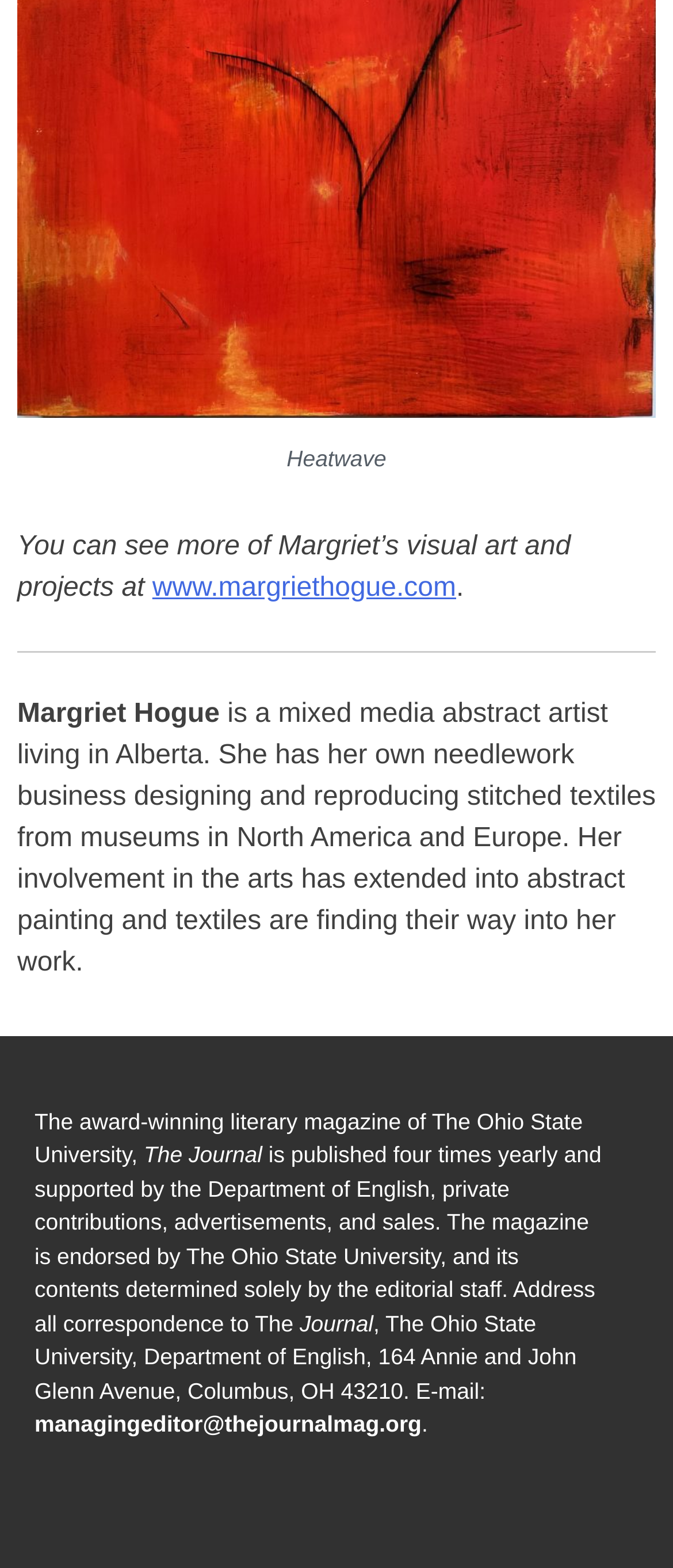What is the address of The Journal?
Can you give a detailed and elaborate answer to the question?

I found this information by looking at the text that provides the address of The Journal, which states that 'Address all correspondence to The Ohio State University, Department of English, 164 Annie and John Glenn Avenue, Columbus, OH 43210.'